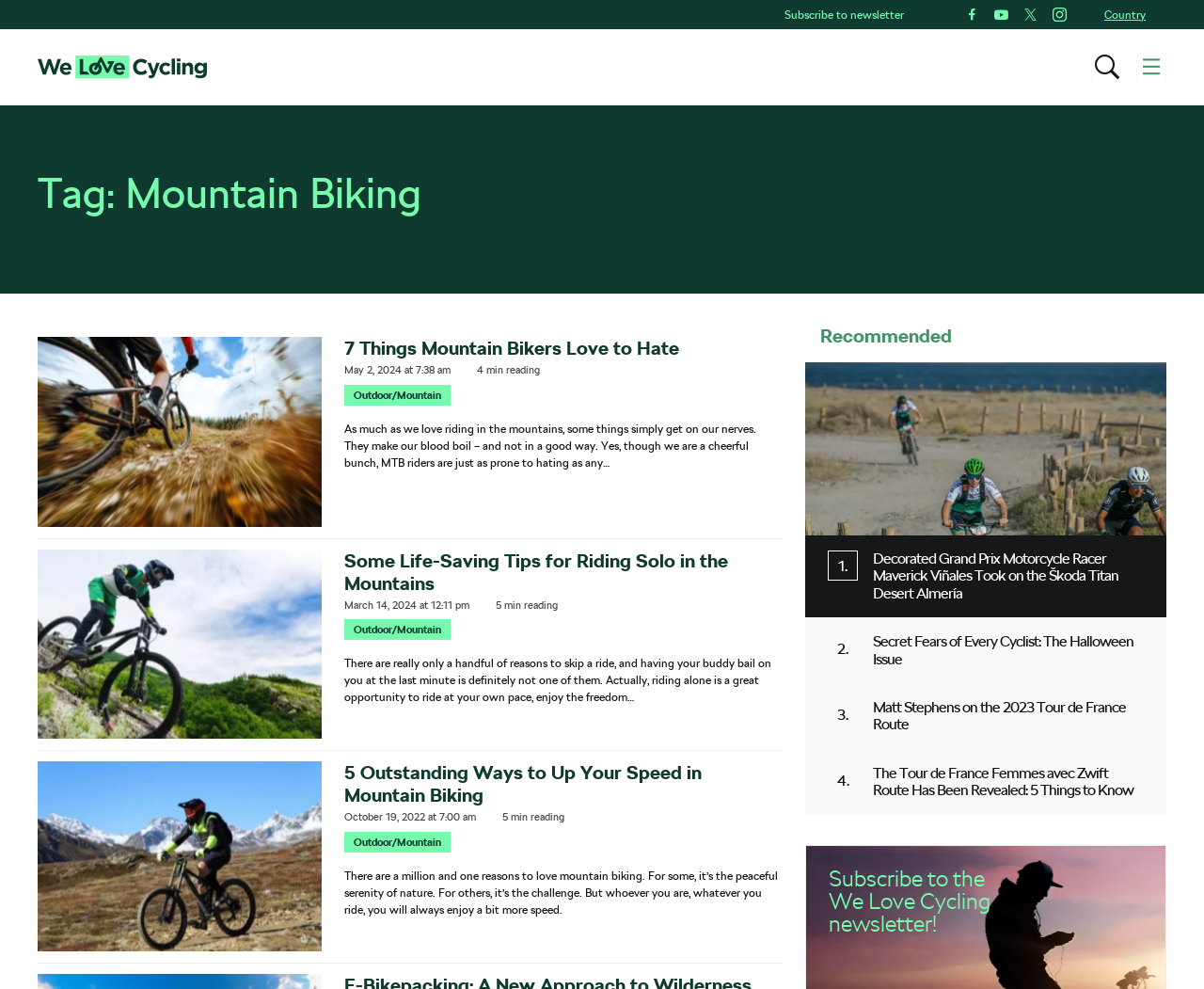What is the date of the third article?
Using the image as a reference, give a one-word or short phrase answer.

October 19, 2022